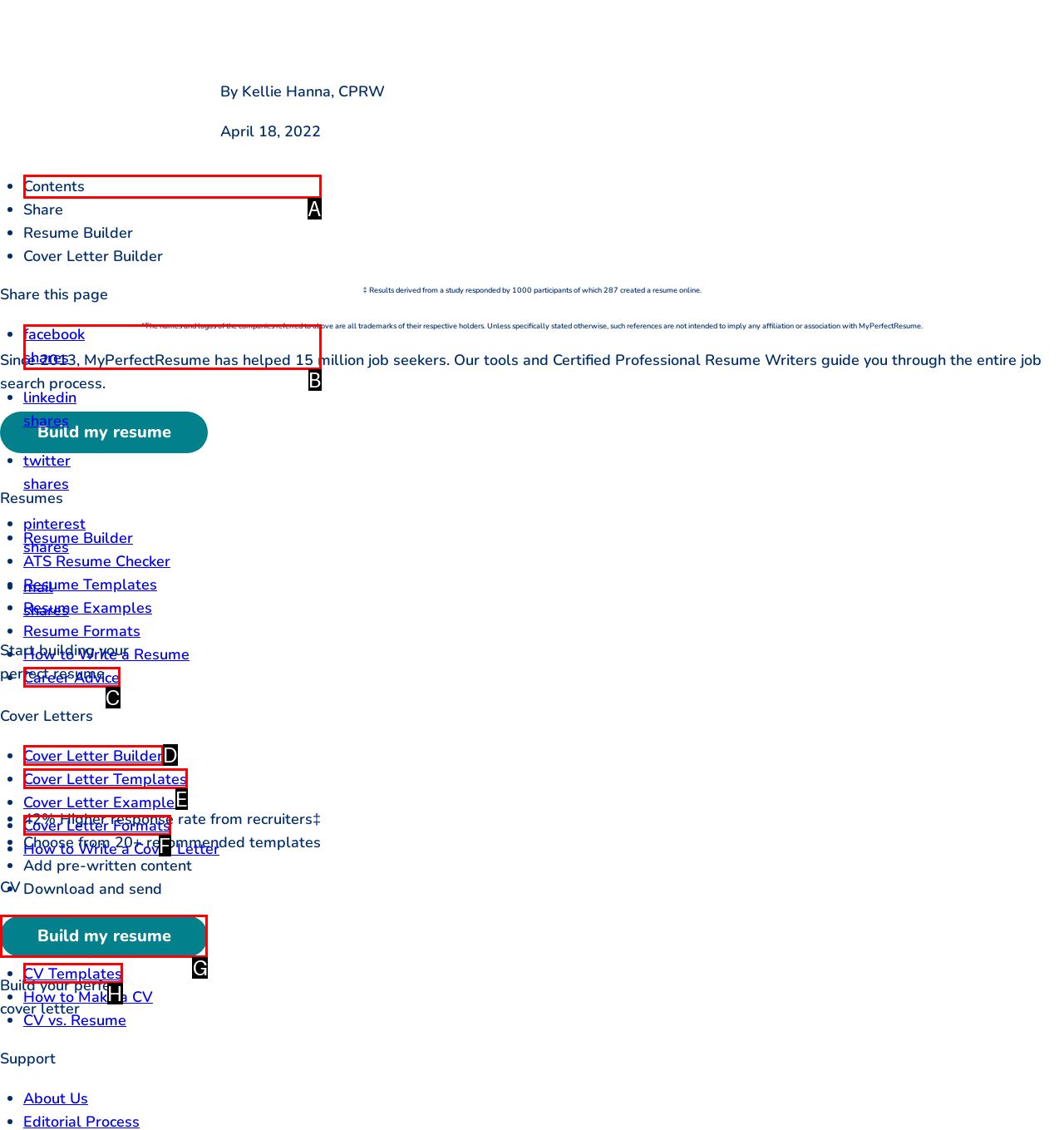Look at the highlighted elements in the screenshot and tell me which letter corresponds to the task: Build my resume.

G